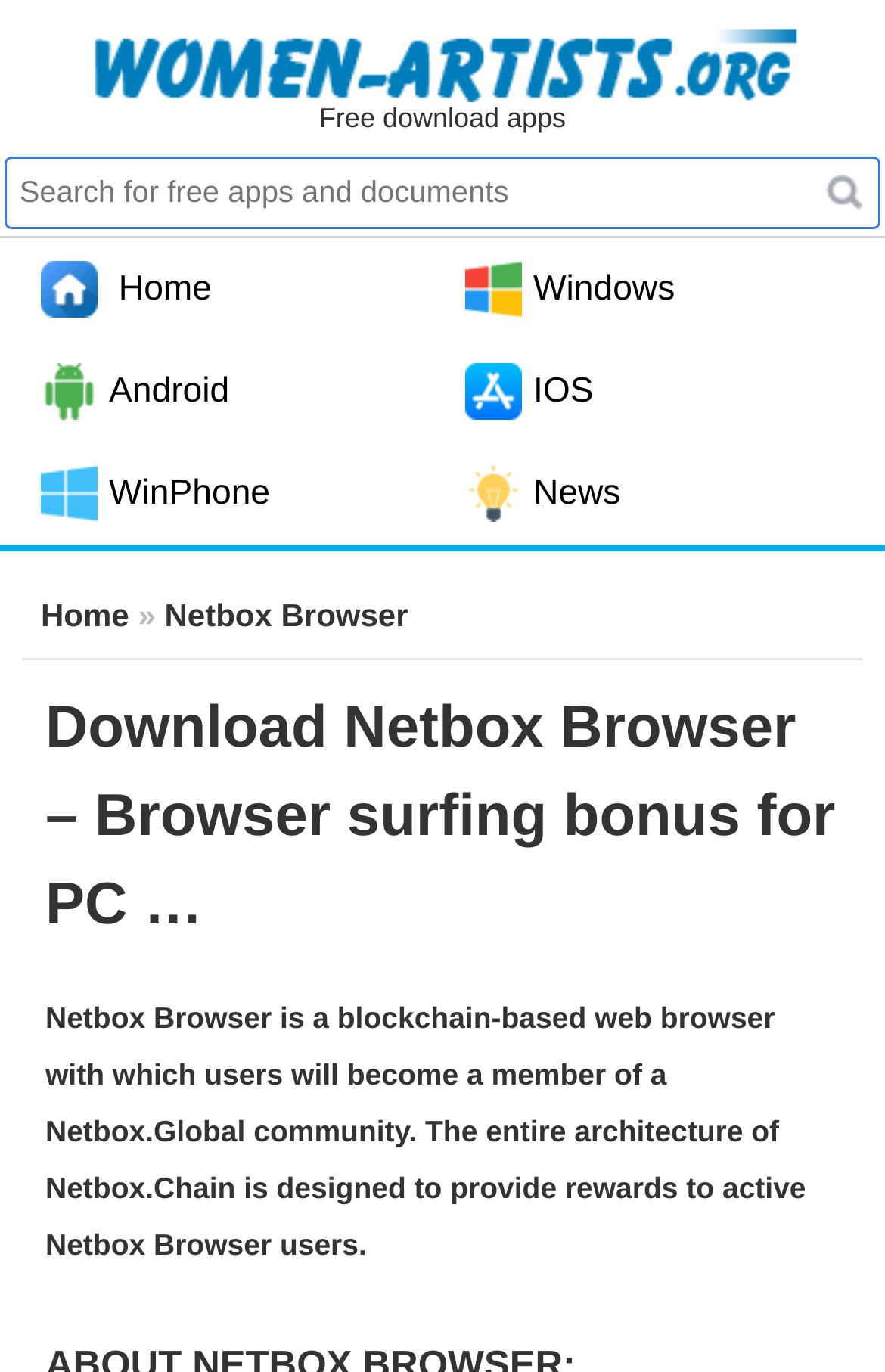What is the purpose of Netbox Browser?
Use the information from the screenshot to give a comprehensive response to the question.

I found the answer by reading the text 'Netbox Browser is a blockchain-based web browser with which users will become a member of a Netbox.Global community. The entire architecture of Netbox.Chain is designed to provide rewards to active Netbox Browser users.' which explains the purpose of Netbox Browser.